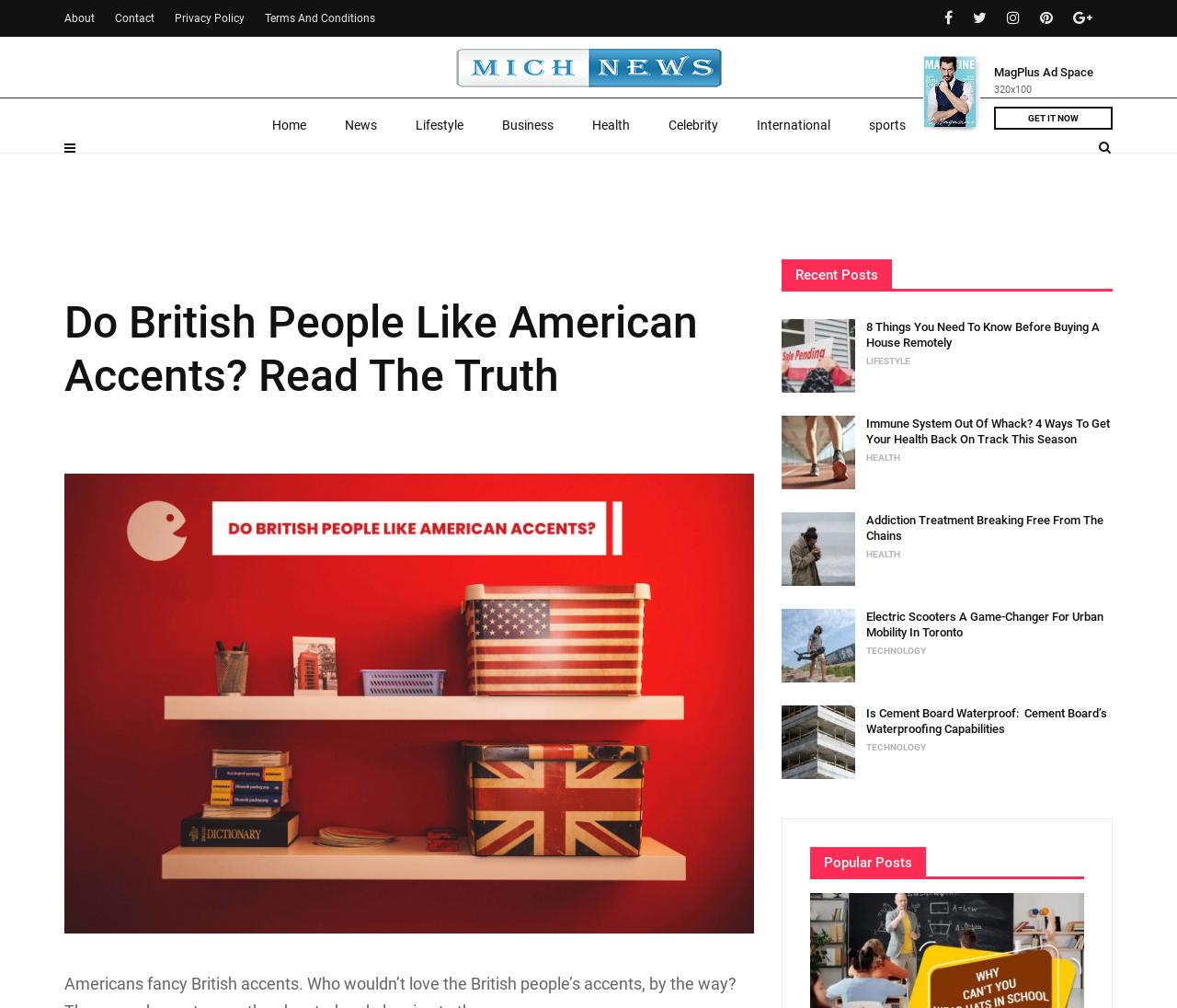Give a detailed account of the webpage's layout and content.

This webpage is about MichNews, a news website that features various articles and categories. At the top, there is a logo of MichNews, which is an image, accompanied by a link to the website's homepage. Below the logo, there is a navigation menu with links to different categories such as Home, News, Lifestyle, Business, Health, Celebrity, International, and Sports.

On the right side of the navigation menu, there is an advertisement with a link to "GET IT NOW" and an image with the text "320x100". Below the advertisement, there are links to About, Contact, Privacy Policy, and Terms And Conditions.

The main content of the webpage is divided into two sections. The first section has a heading "Do British People Like American Accents? Read The Truth" and features an image related to the topic. The second section has a heading "Recent Posts" and lists several articles with images, titles, and categories. The articles are about various topics such as buying a house remotely, immune system health, addiction treatment, electric scooters, and cement board waterproofing. Each article has a link to read more and is categorized under a specific topic such as Lifestyle, Health, or Technology.

At the bottom of the webpage, there is a section with a heading "Popular Posts" but it does not contain any articles or links.